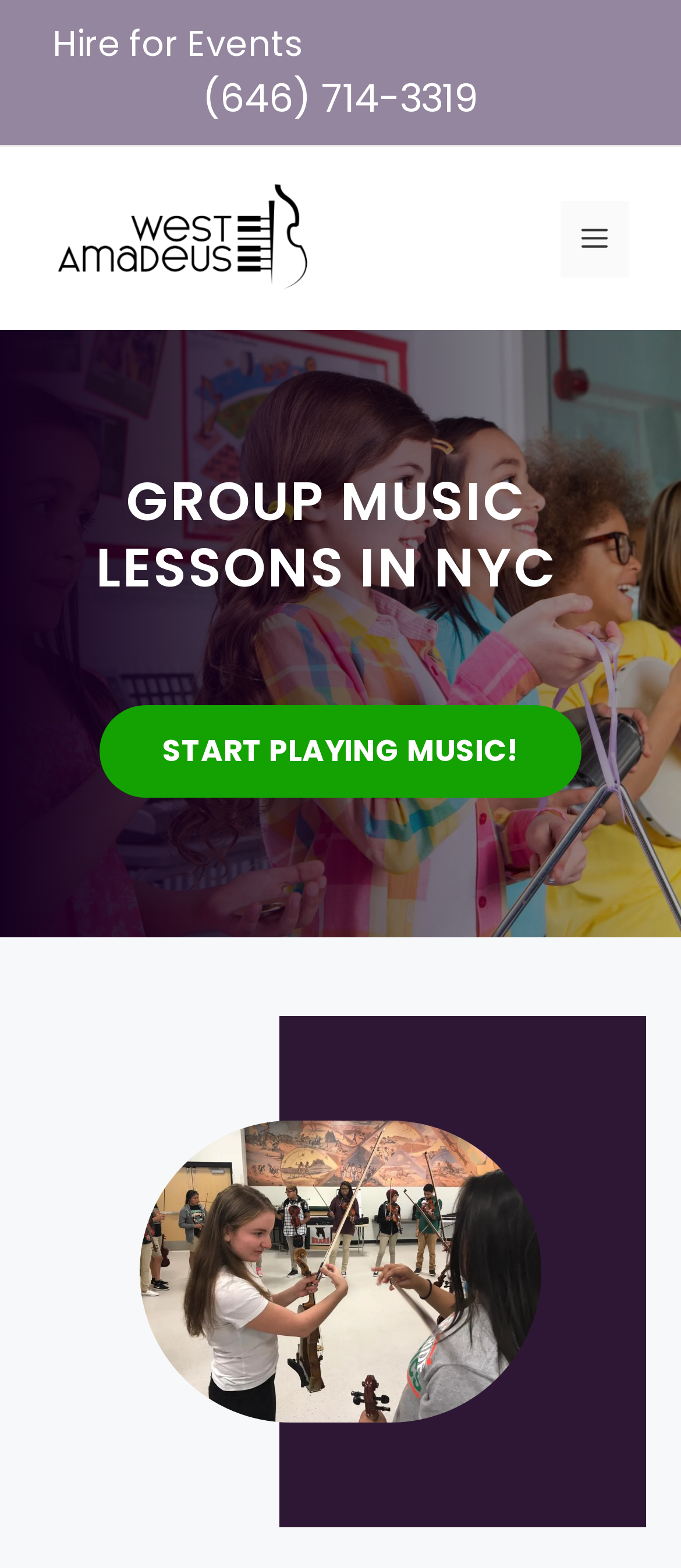Respond to the question below with a single word or phrase: What is the topic of the group music lessons?

Music